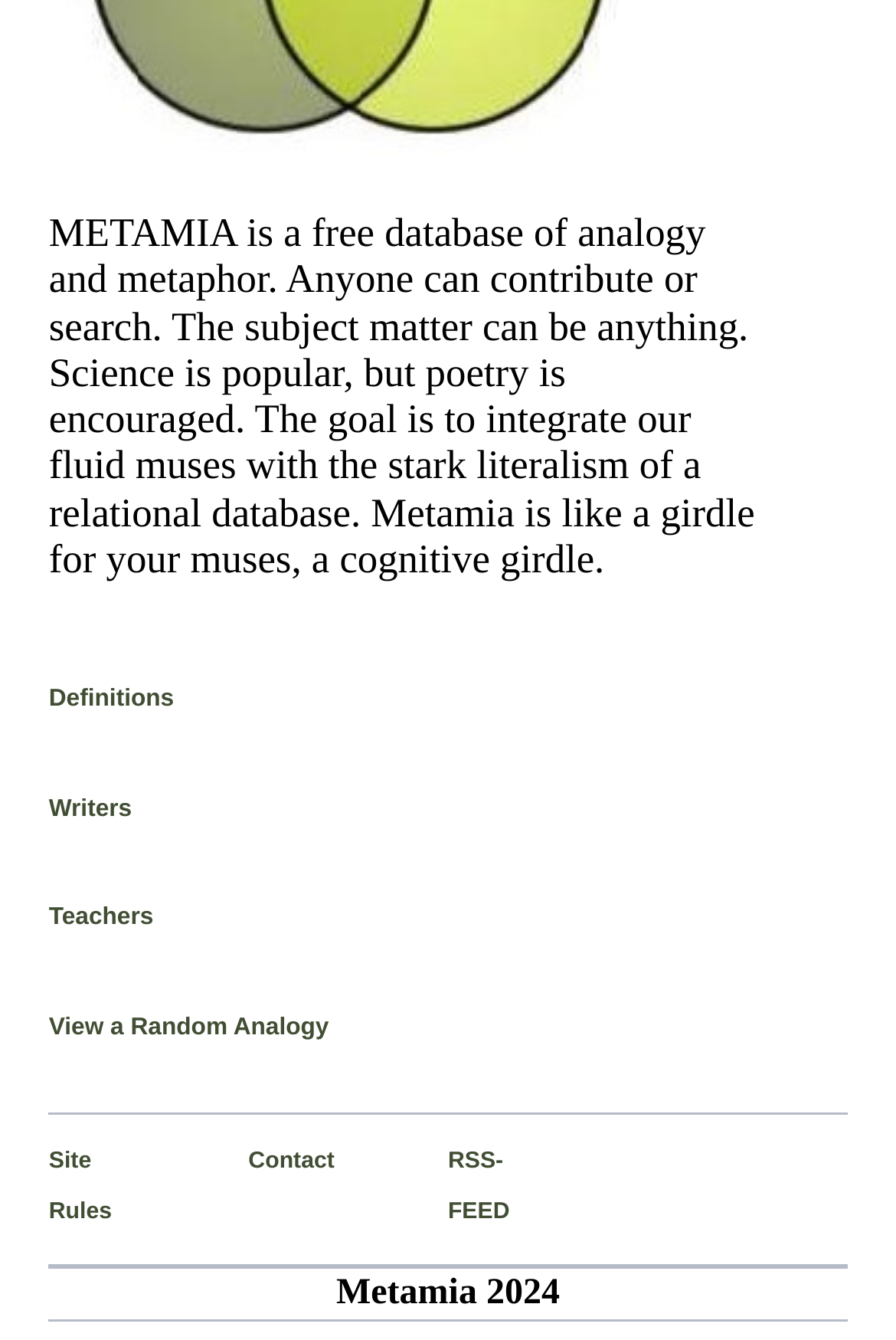Please provide a brief answer to the question using only one word or phrase: 
How many links are available on the webpage?

7